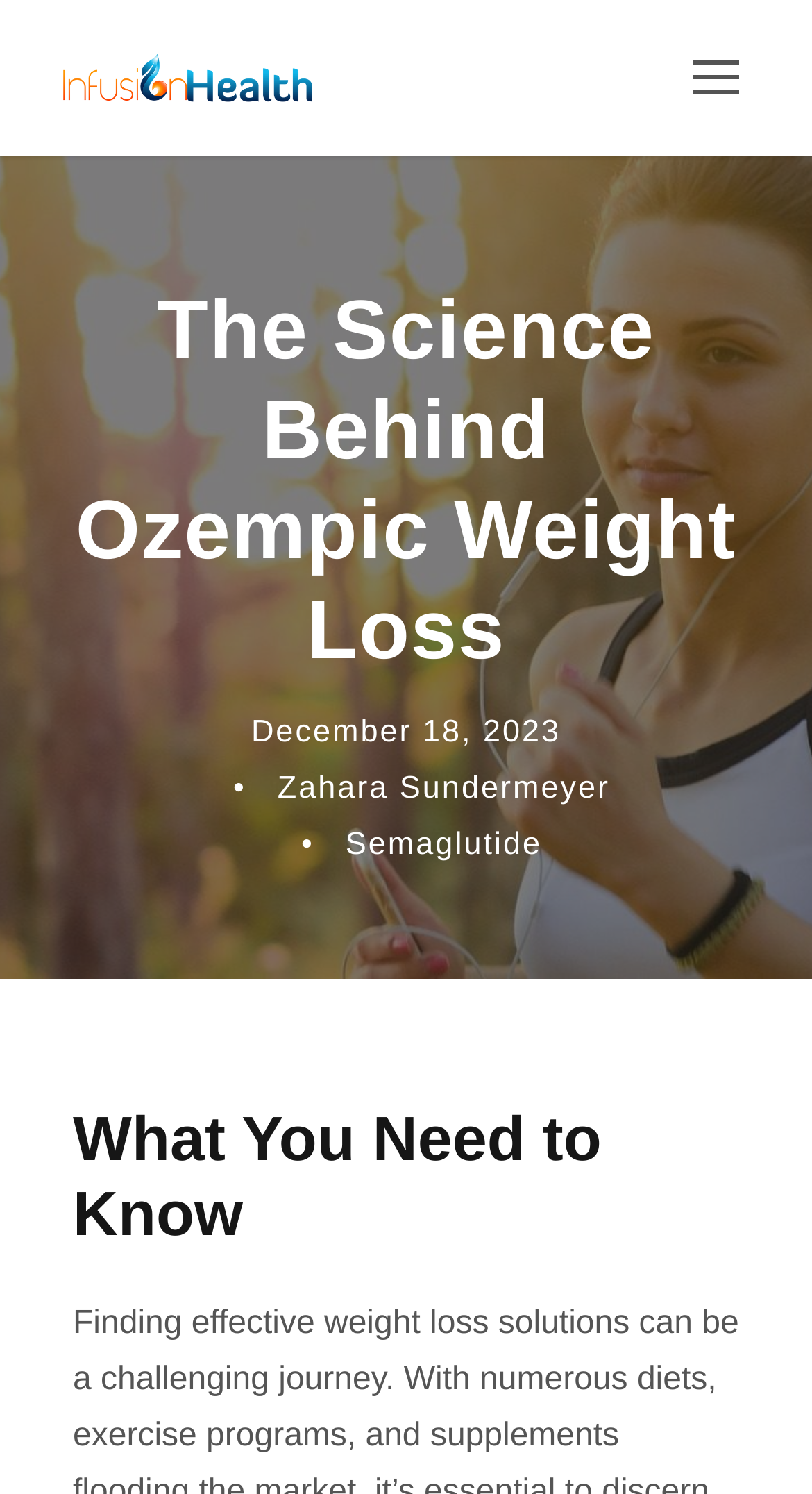Identify the bounding box coordinates for the UI element described as: "Roya".

None